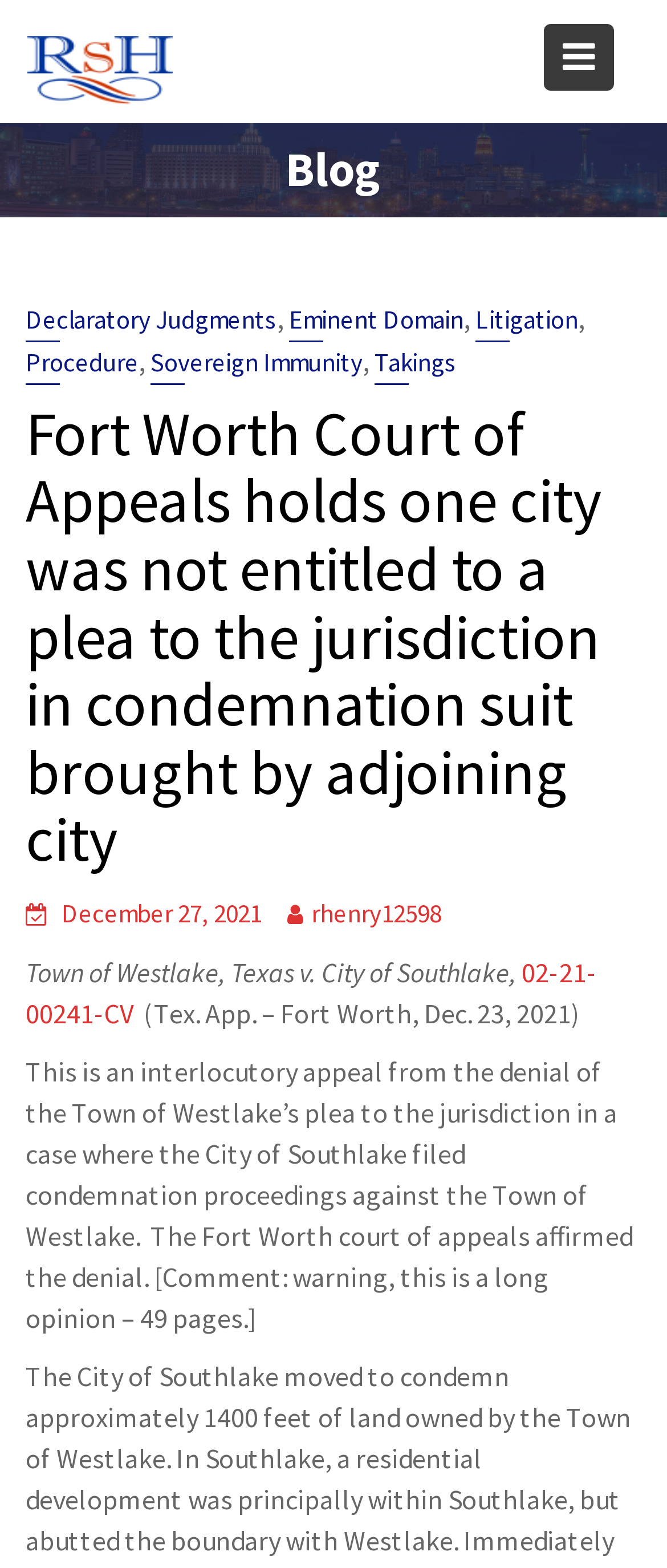Please specify the bounding box coordinates of the clickable region to carry out the following instruction: "View the details of the case 02-21-00241-CV". The coordinates should be four float numbers between 0 and 1, in the format [left, top, right, bottom].

[0.038, 0.609, 0.895, 0.657]